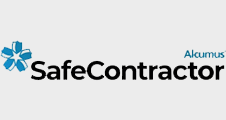What type of industries is SafeContractor related to?
Could you give a comprehensive explanation in response to this question?

The caption suggests that SafeContractor is committed to quality and safety standards within the engineering and construction industries, implying that it is related to these industries.